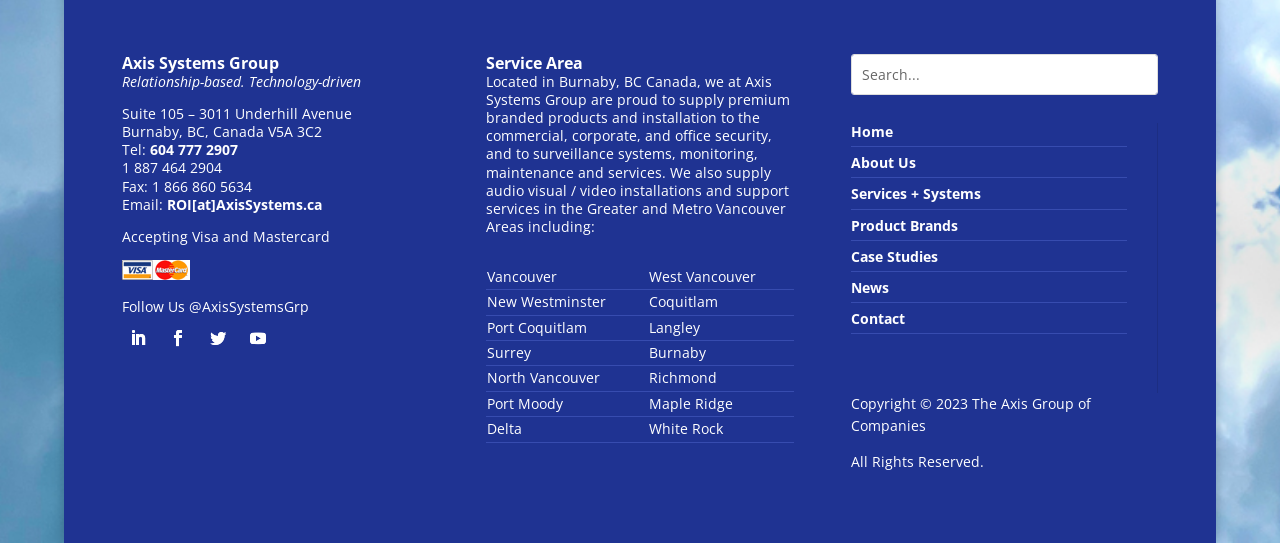Determine the bounding box coordinates of the element's region needed to click to follow the instruction: "Follow Axis Systems Group on Facebook". Provide these coordinates as four float numbers between 0 and 1, formatted as [left, top, right, bottom].

[0.126, 0.592, 0.151, 0.651]